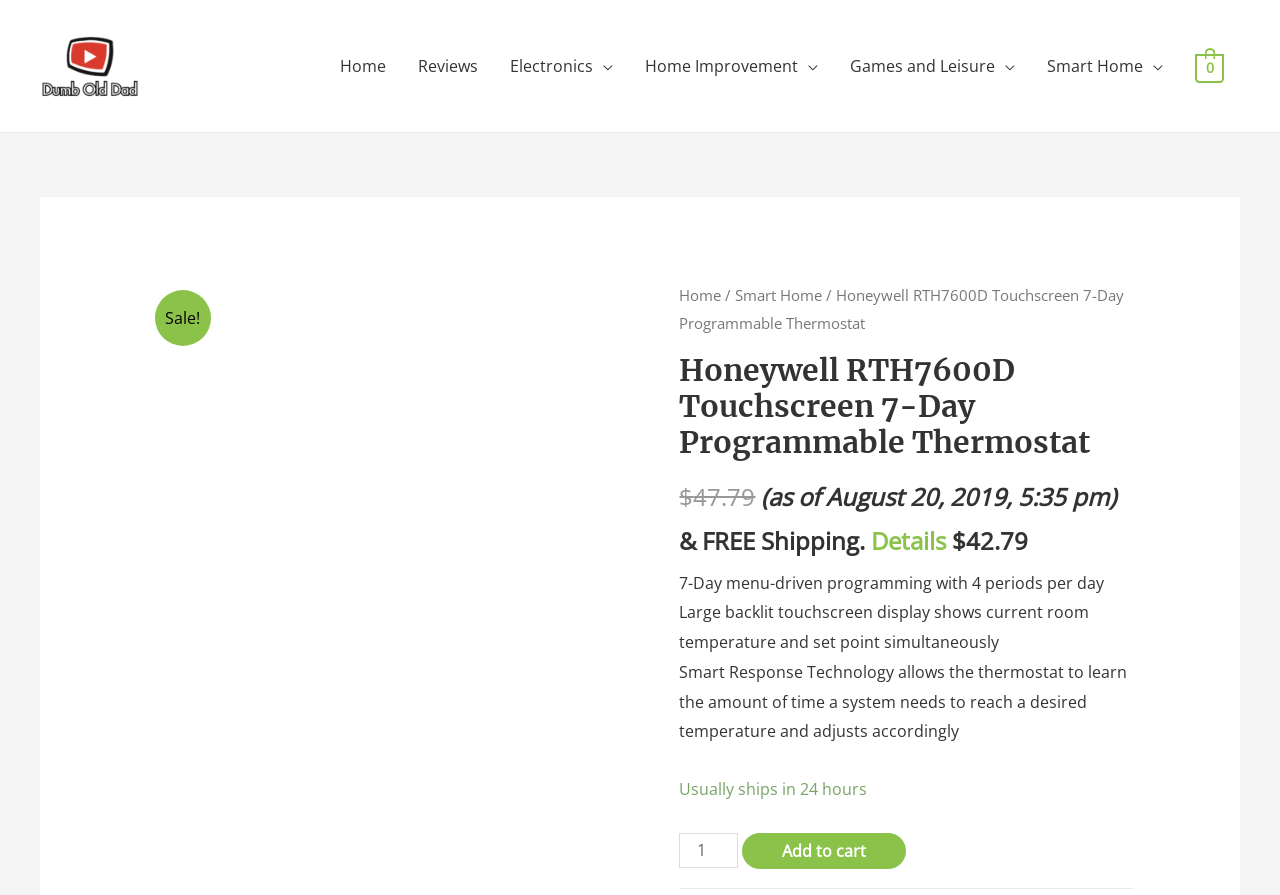Determine the bounding box coordinates for the area that should be clicked to carry out the following instruction: "Change the quantity of 'Honeywell RTH7600D Touchscreen 7-Day Programmable Thermostat'".

[0.531, 0.93, 0.576, 0.969]